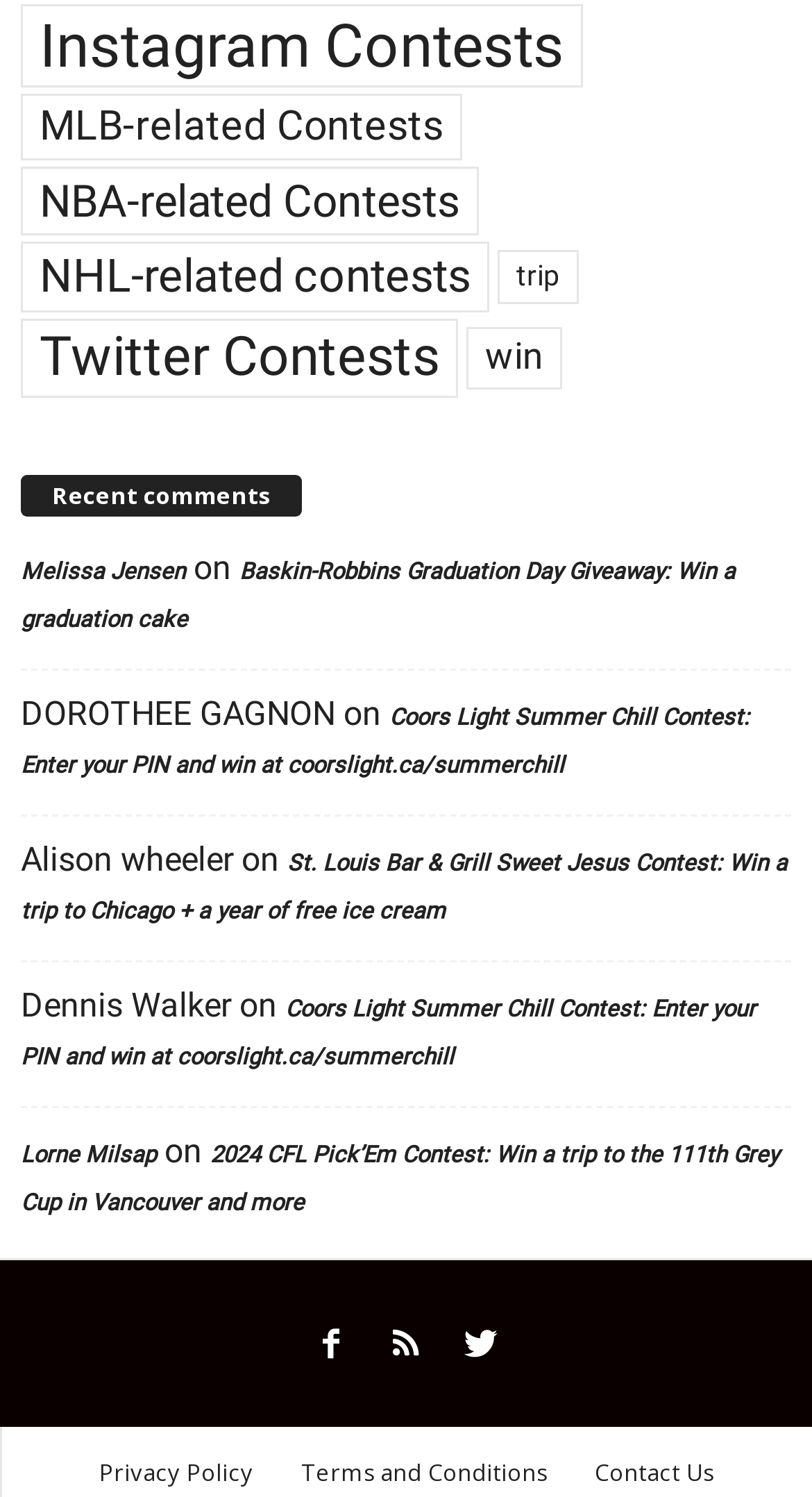Please pinpoint the bounding box coordinates for the region I should click to adhere to this instruction: "Go to home page".

None